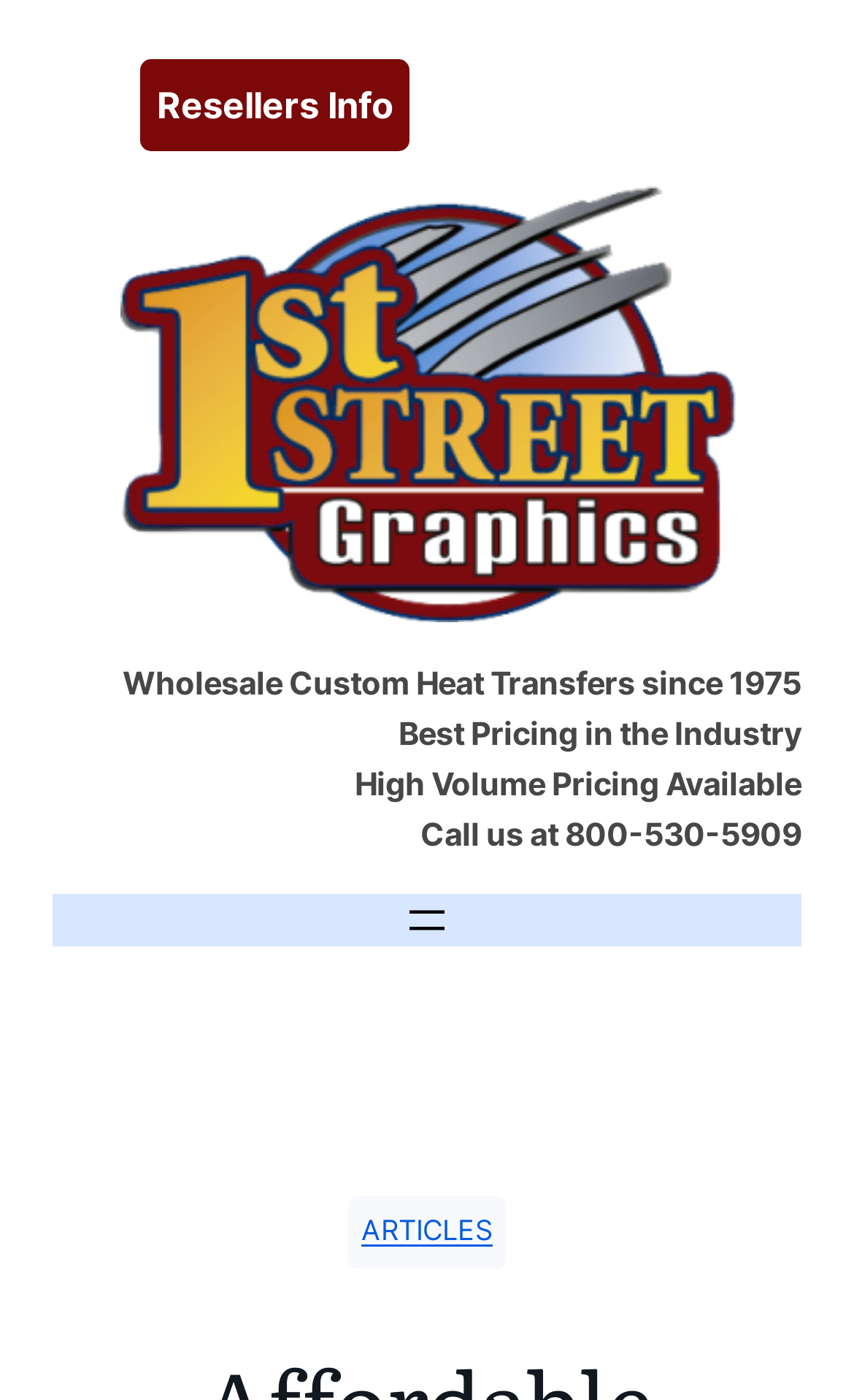What is the phone number to call for inquiries?
Please provide a single word or phrase as your answer based on the image.

800-530-5909